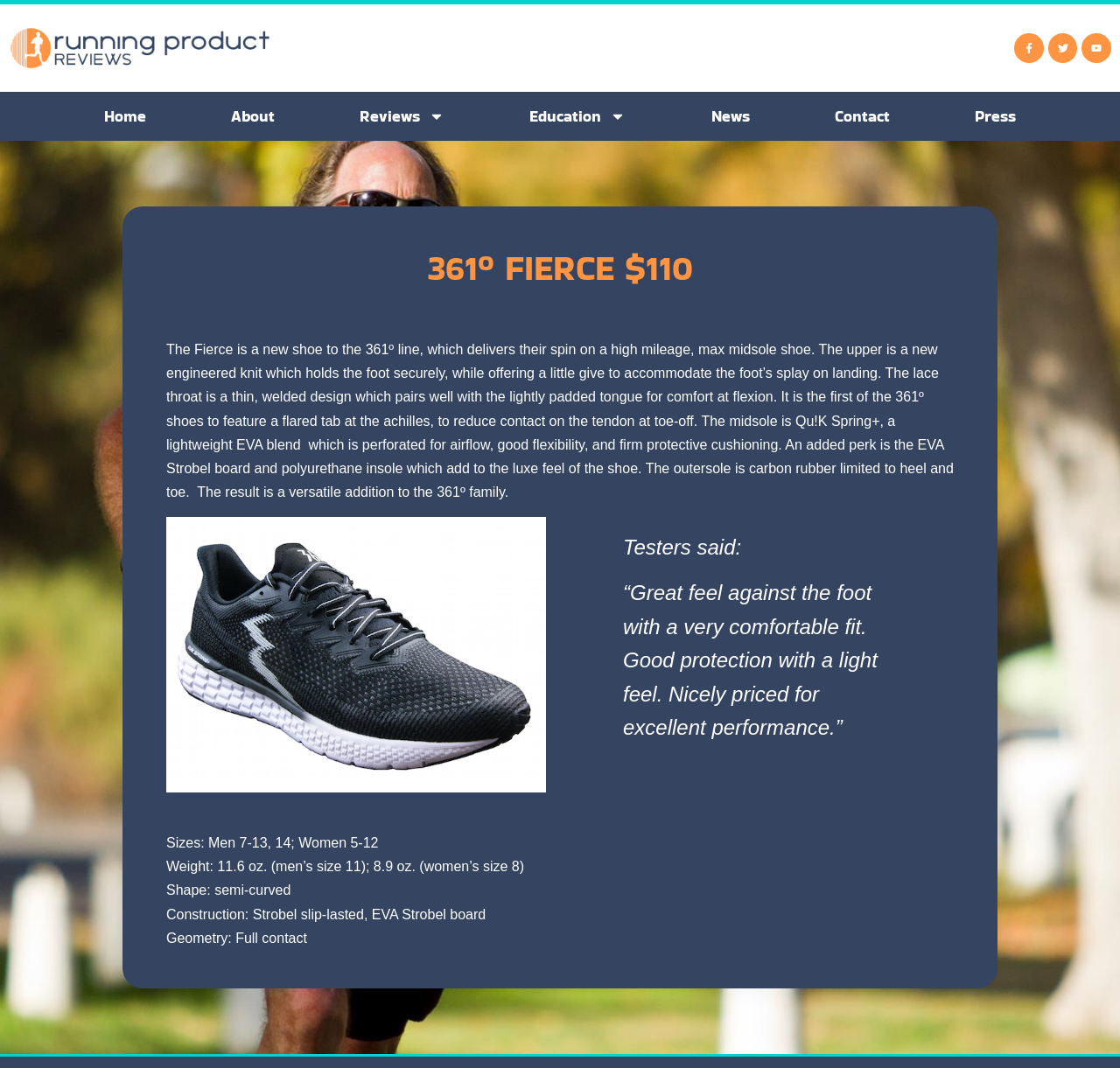Identify the bounding box coordinates of the part that should be clicked to carry out this instruction: "Click on the 'About' link".

[0.168, 0.086, 0.283, 0.132]